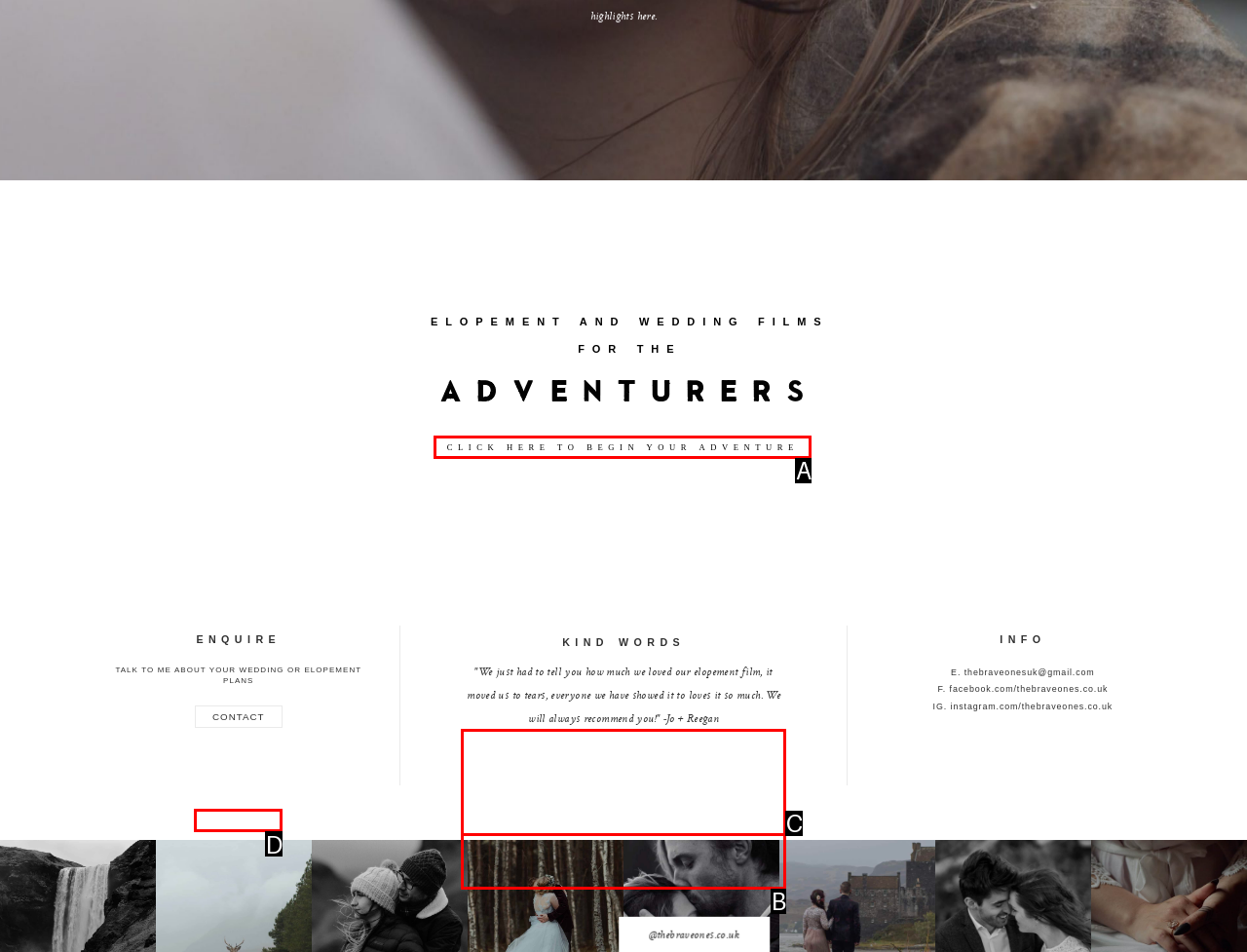Given the description: CONTACT
Identify the letter of the matching UI element from the options.

D